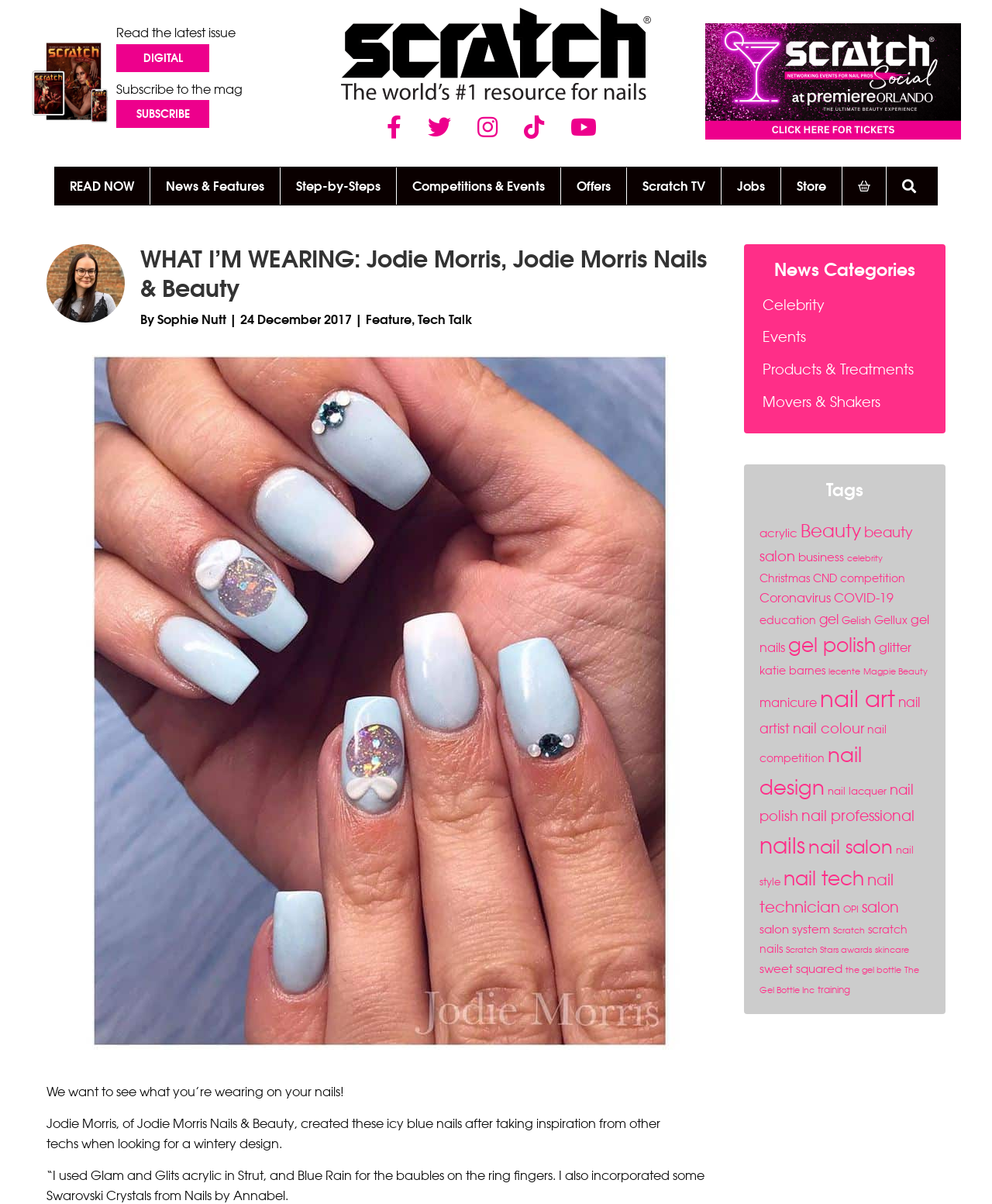Please identify the coordinates of the bounding box for the clickable region that will accomplish this instruction: "Click on the 'SUBSCRIBE' link".

[0.117, 0.083, 0.211, 0.106]